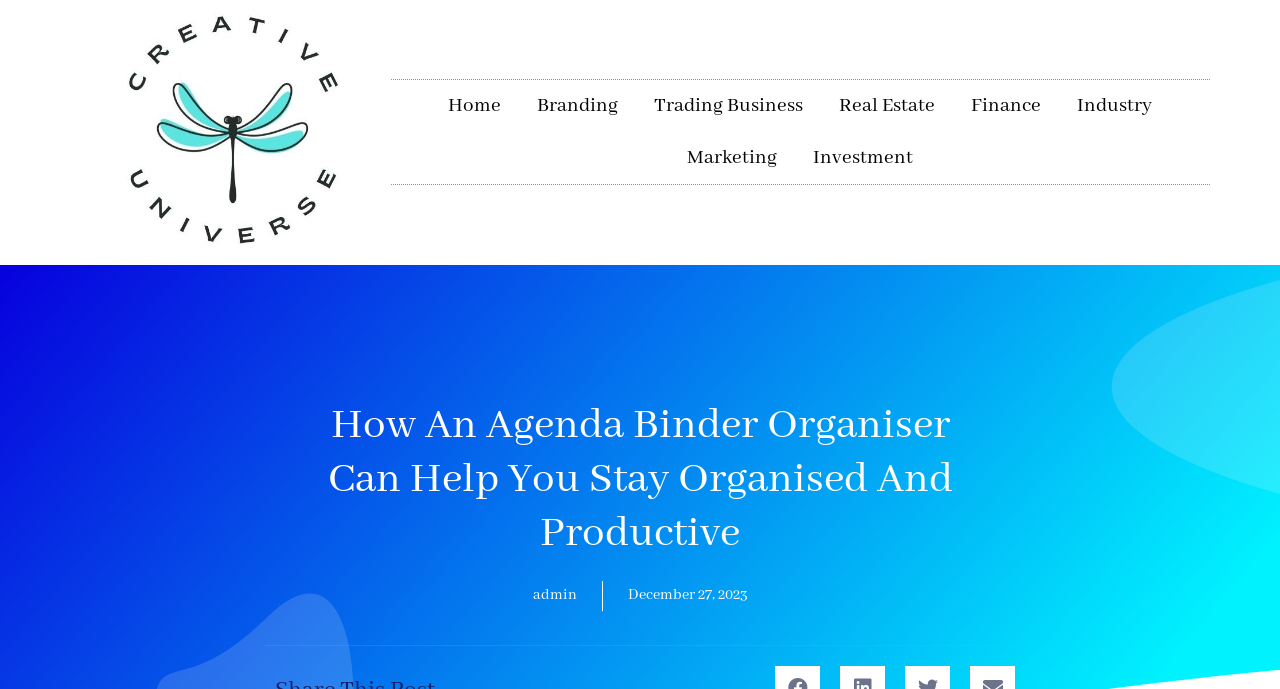Show the bounding box coordinates for the HTML element described as: "Home".

[0.336, 0.117, 0.406, 0.192]